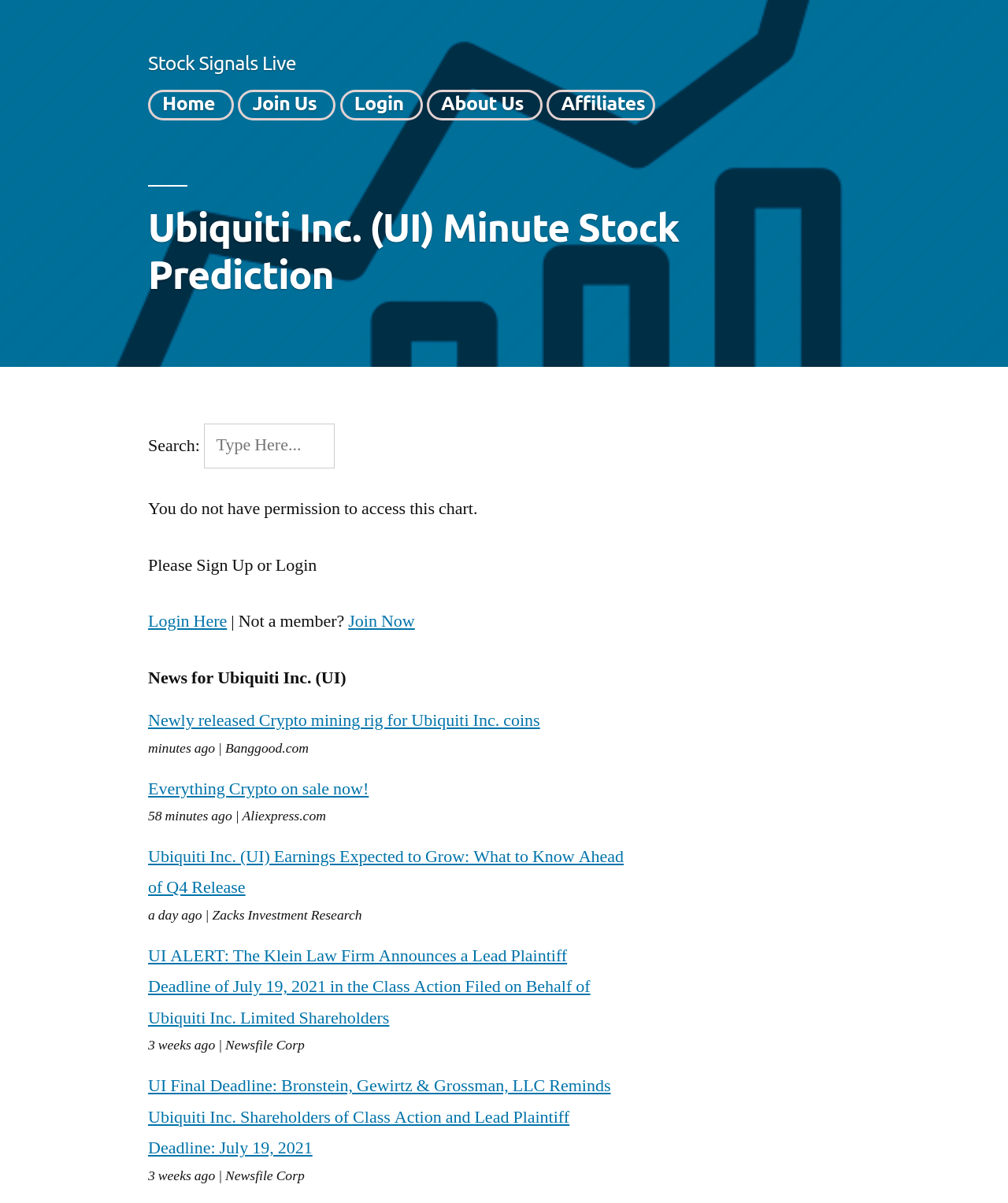Could you determine the bounding box coordinates of the clickable element to complete the instruction: "Type in the search box"? Provide the coordinates as four float numbers between 0 and 1, i.e., [left, top, right, bottom].

[0.202, 0.352, 0.332, 0.389]